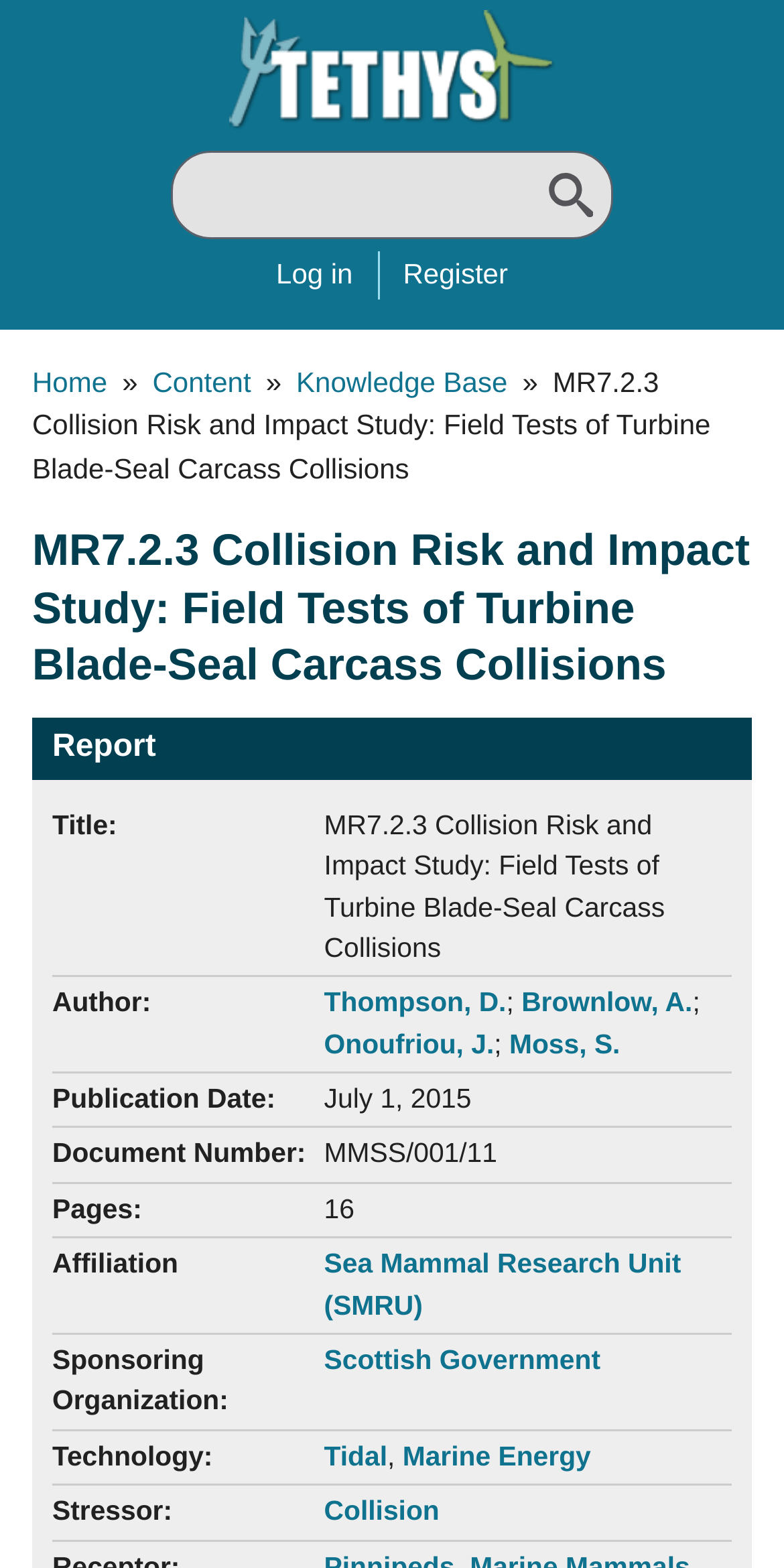Pinpoint the bounding box coordinates of the area that must be clicked to complete this instruction: "Read more about the subject in Swedish".

None